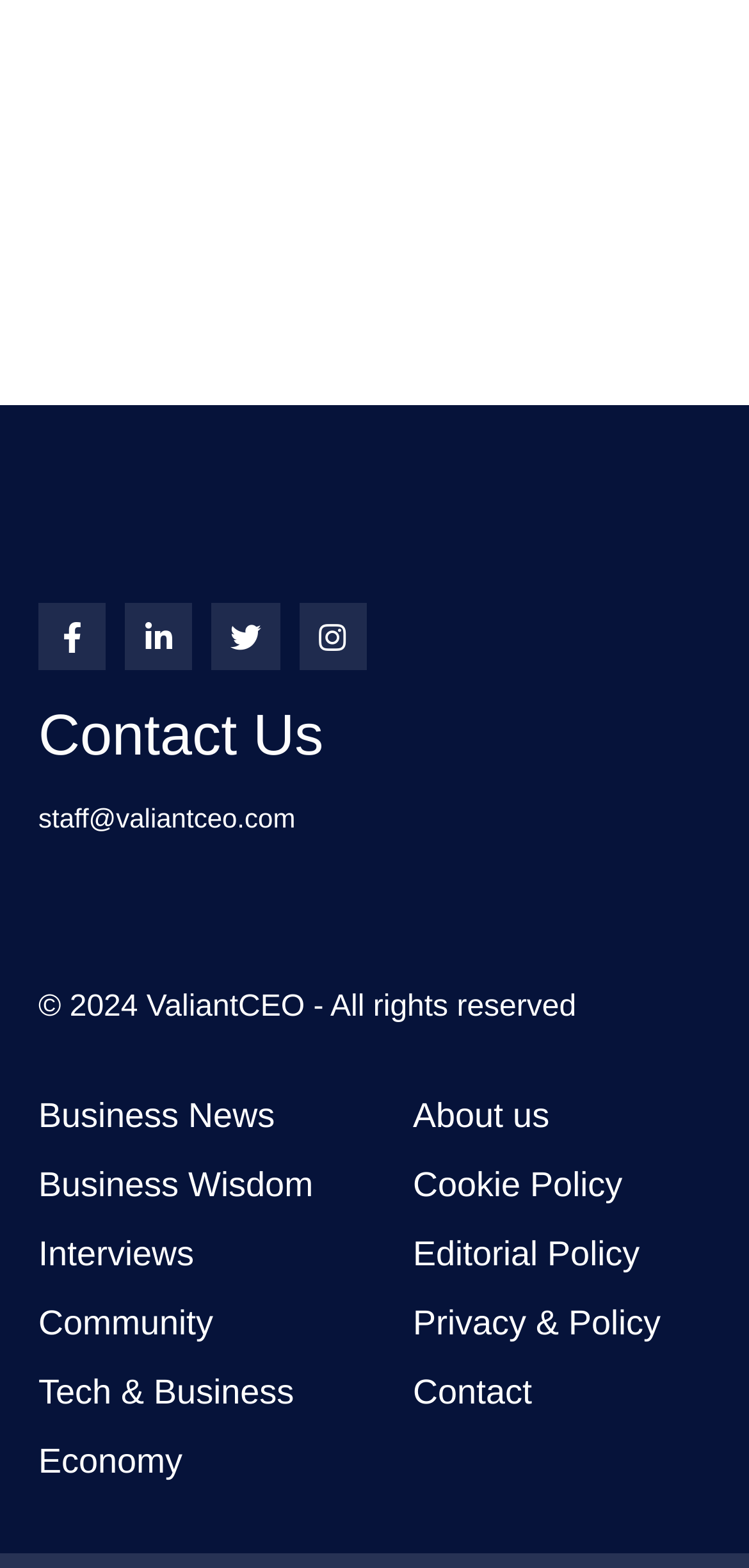Identify the bounding box coordinates of the region I need to click to complete this instruction: "Learn about the company".

[0.5, 0.69, 1.0, 0.734]